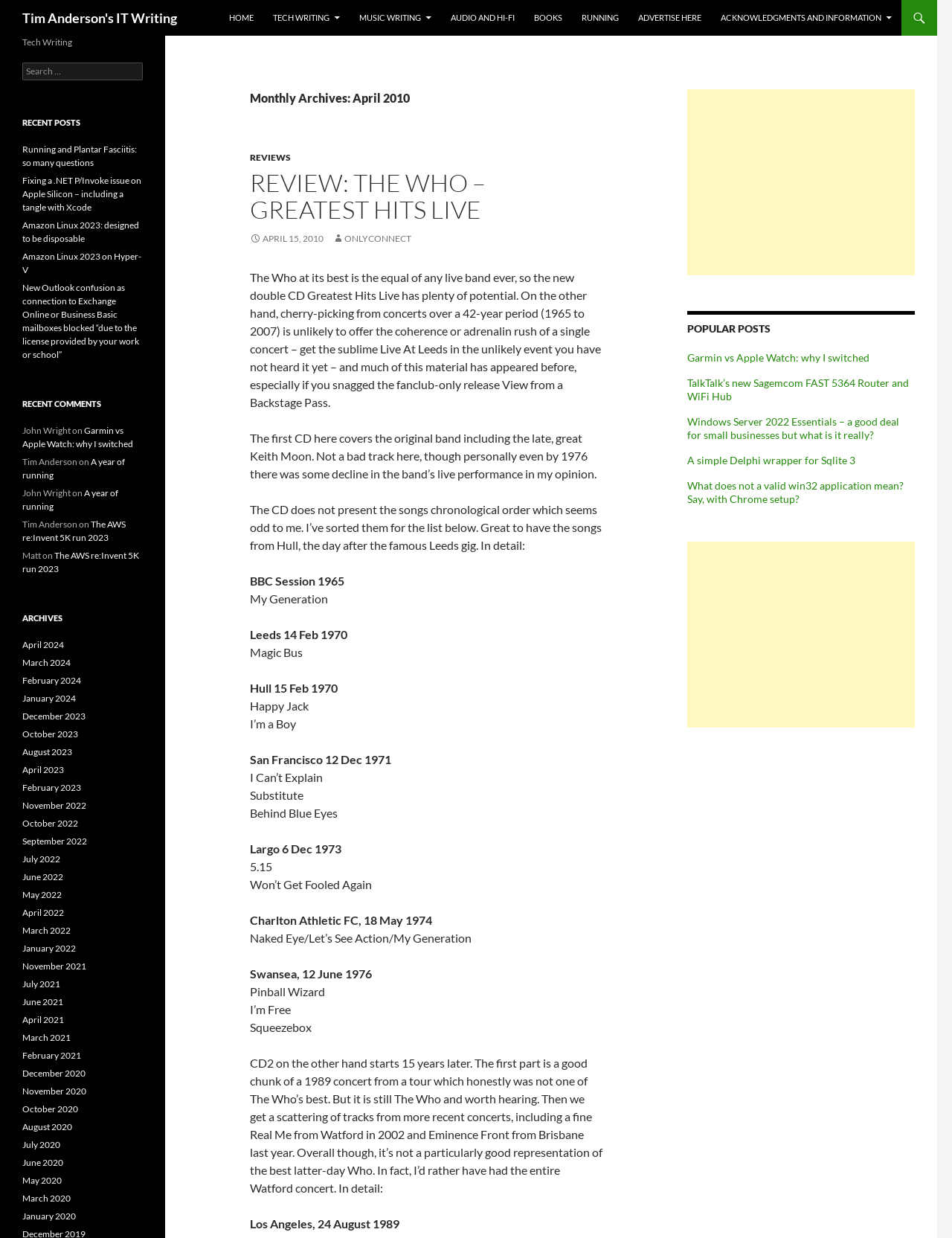Using the given element description, provide the bounding box coordinates (top-left x, top-left y, bottom-right x, bottom-right y) for the corresponding UI element in the screenshot: onlyconnect

[0.349, 0.188, 0.432, 0.197]